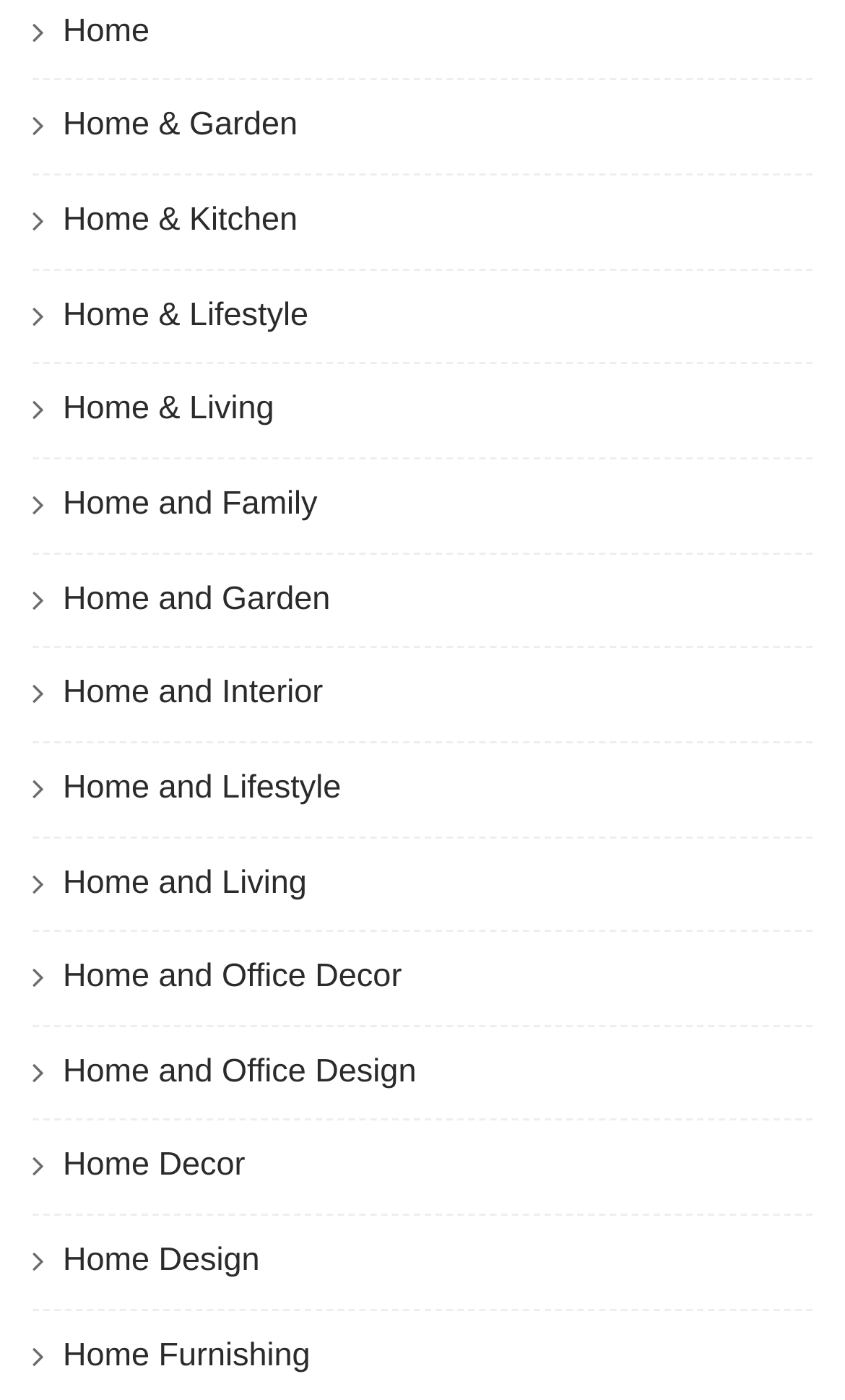Are all the links related to home?
Provide a well-explained and detailed answer to the question.

Yes, all the links are related to home because they all start with 'Home' and then followed by a subcategory, such as 'Home & Garden', 'Home & Kitchen', etc., which indicates they are all related to home.